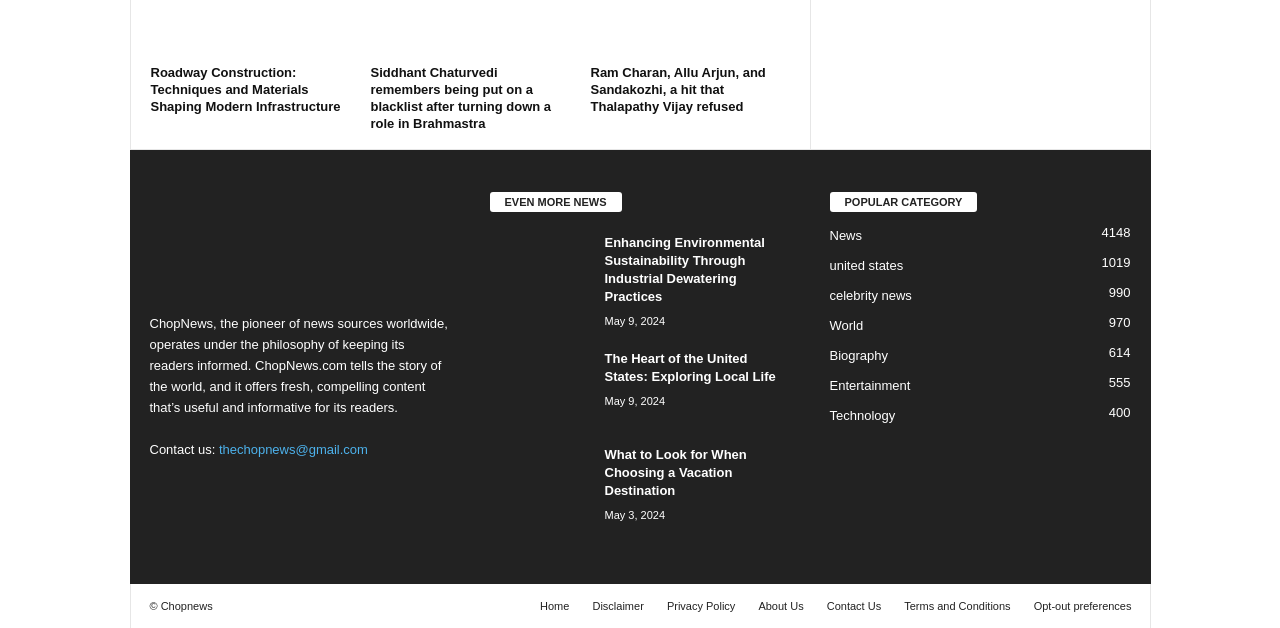Provide the bounding box coordinates of the UI element that matches the description: "Terms and Conditions".

[0.699, 0.955, 0.797, 0.974]